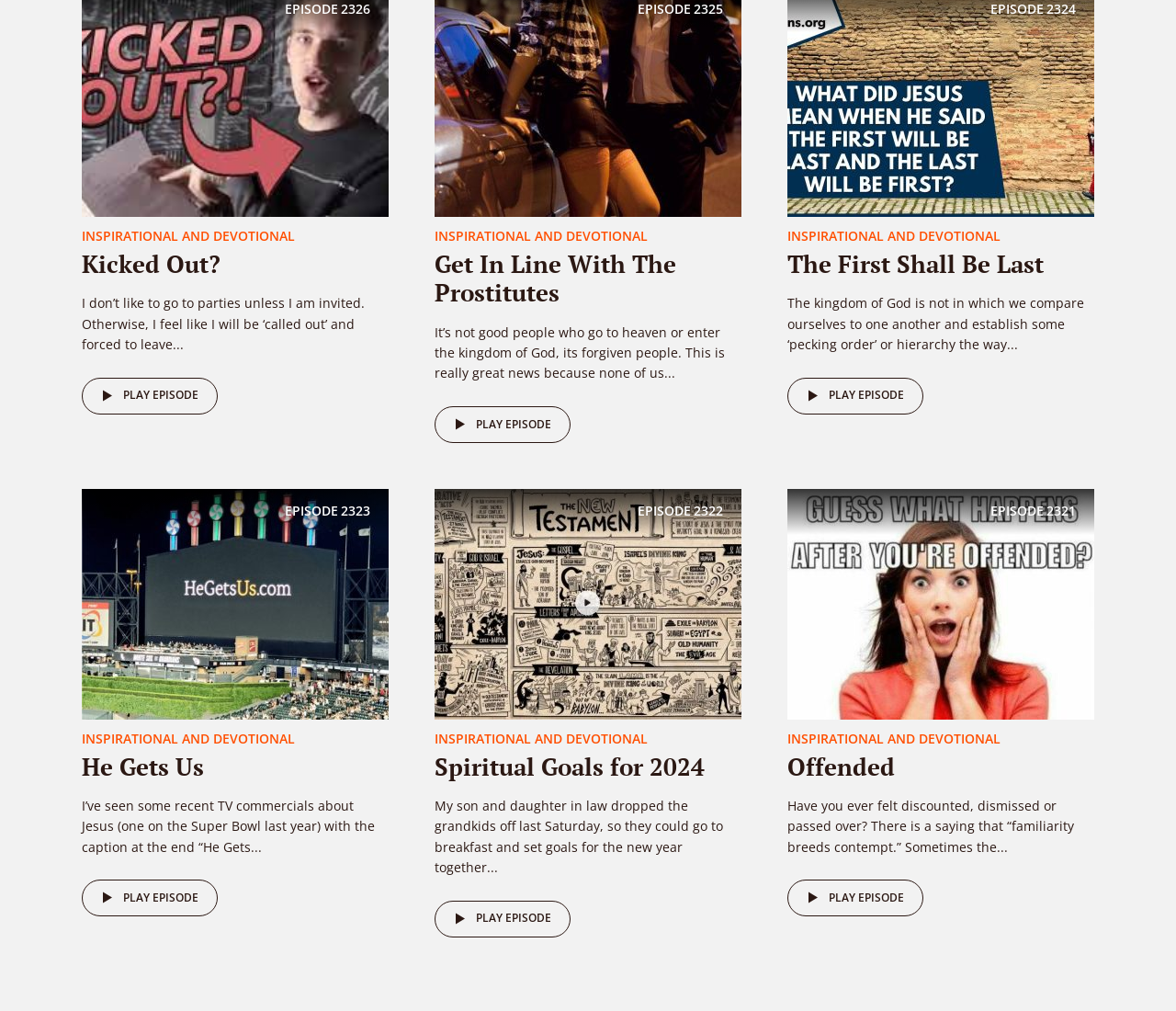What is the purpose of the 'PLAY EPISODE' links?
Look at the screenshot and provide an in-depth answer.

The 'PLAY EPISODE' links, accompanied by a play icon, are likely intended to allow users to play the corresponding audio episodes.